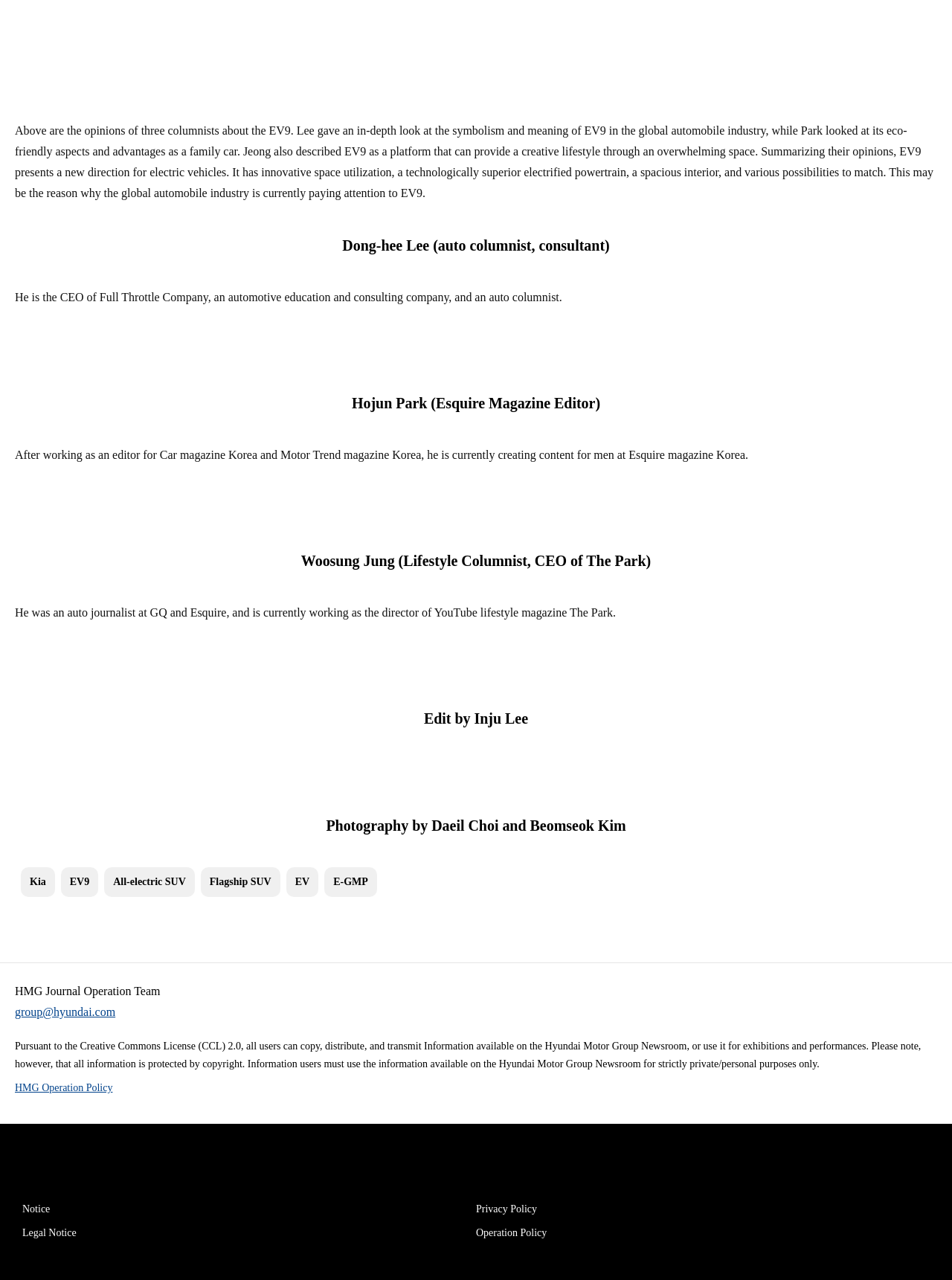Please specify the bounding box coordinates for the clickable region that will help you carry out the instruction: "Read the article about EV9".

[0.016, 0.097, 0.981, 0.156]